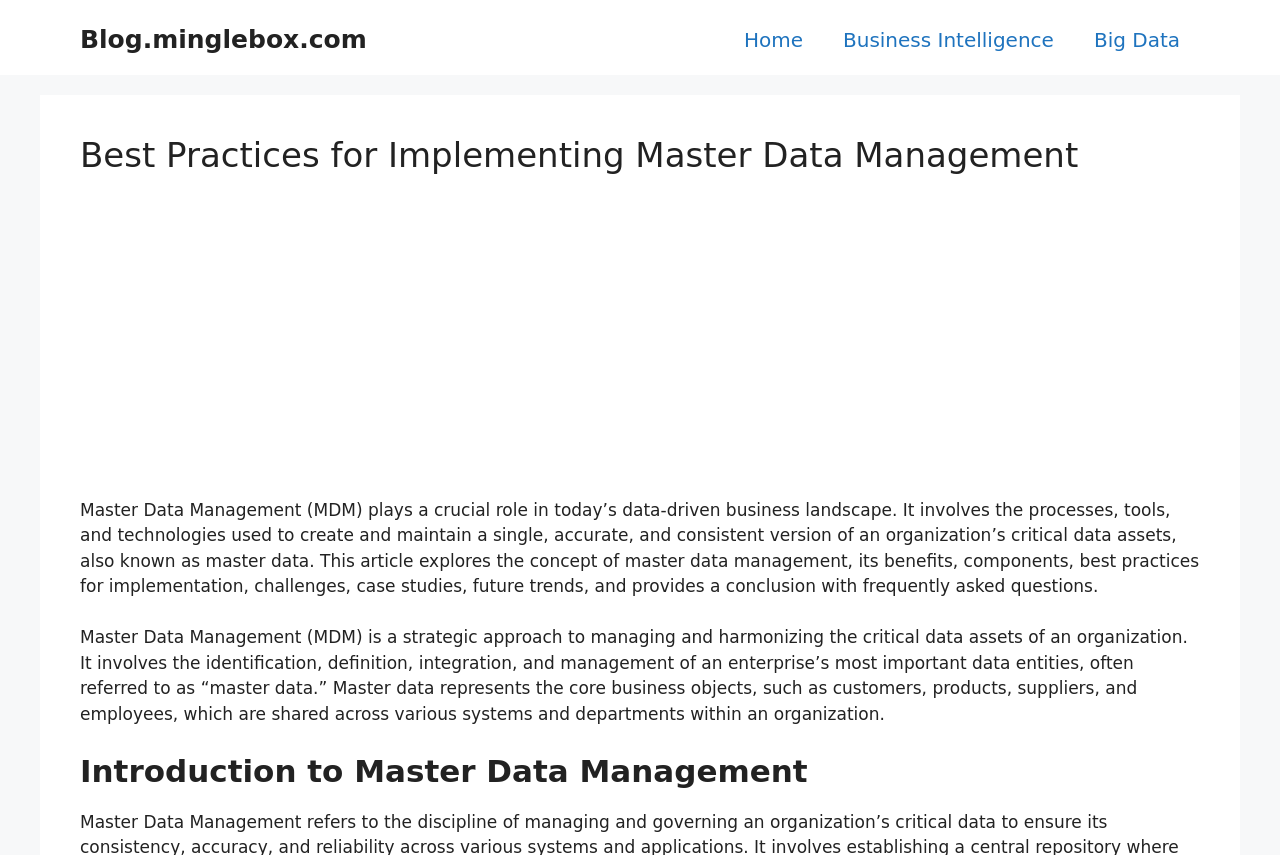Refer to the image and provide an in-depth answer to the question: 
What is the purpose of Master Data Management?

The webpage explains that Master Data Management involves the processes, tools, and technologies used to create and maintain a single, accurate, and consistent version of an organization’s critical data assets, also known as master data.